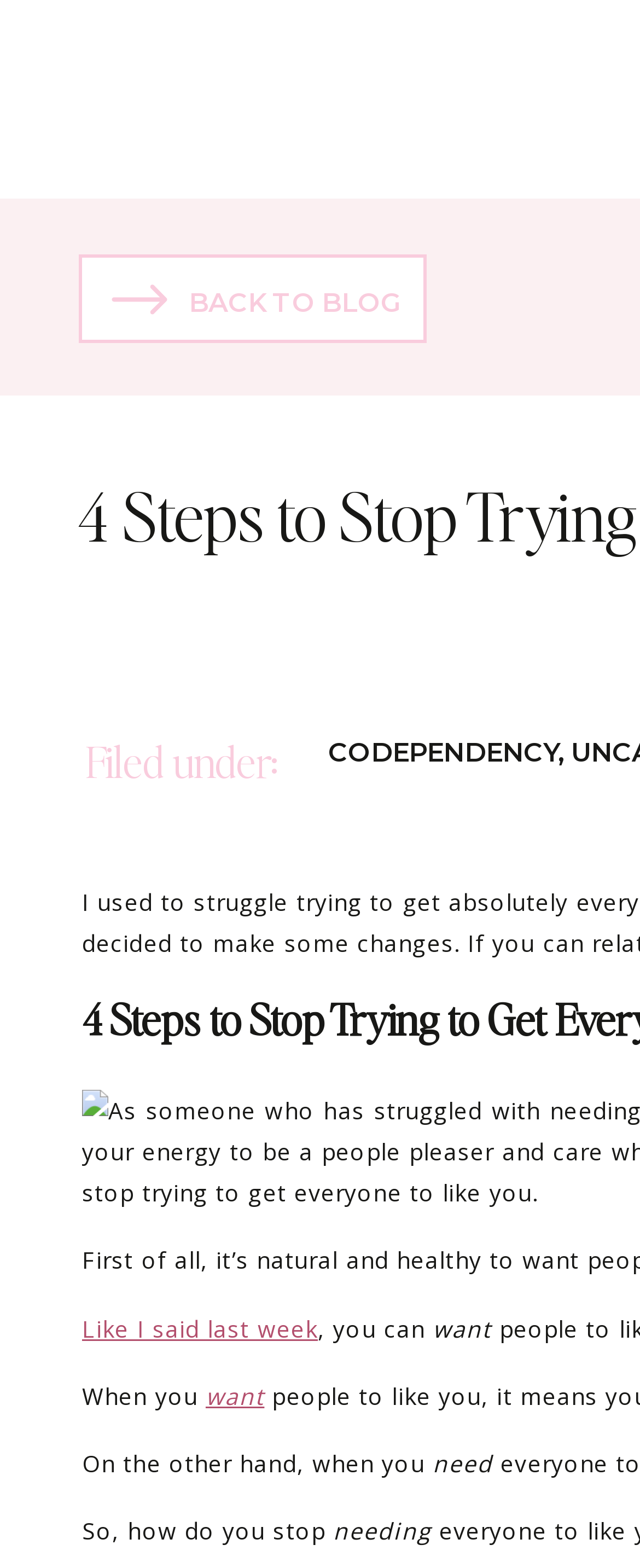What is the author trying to help readers with?
Answer the question with as much detail as you can, using the image as a reference.

I found the author's intention by reading the text, which suggests that the author is trying to help readers stop trying to get everyone to like them, as indicated by the phrase 'So, how do you stop needing...'.